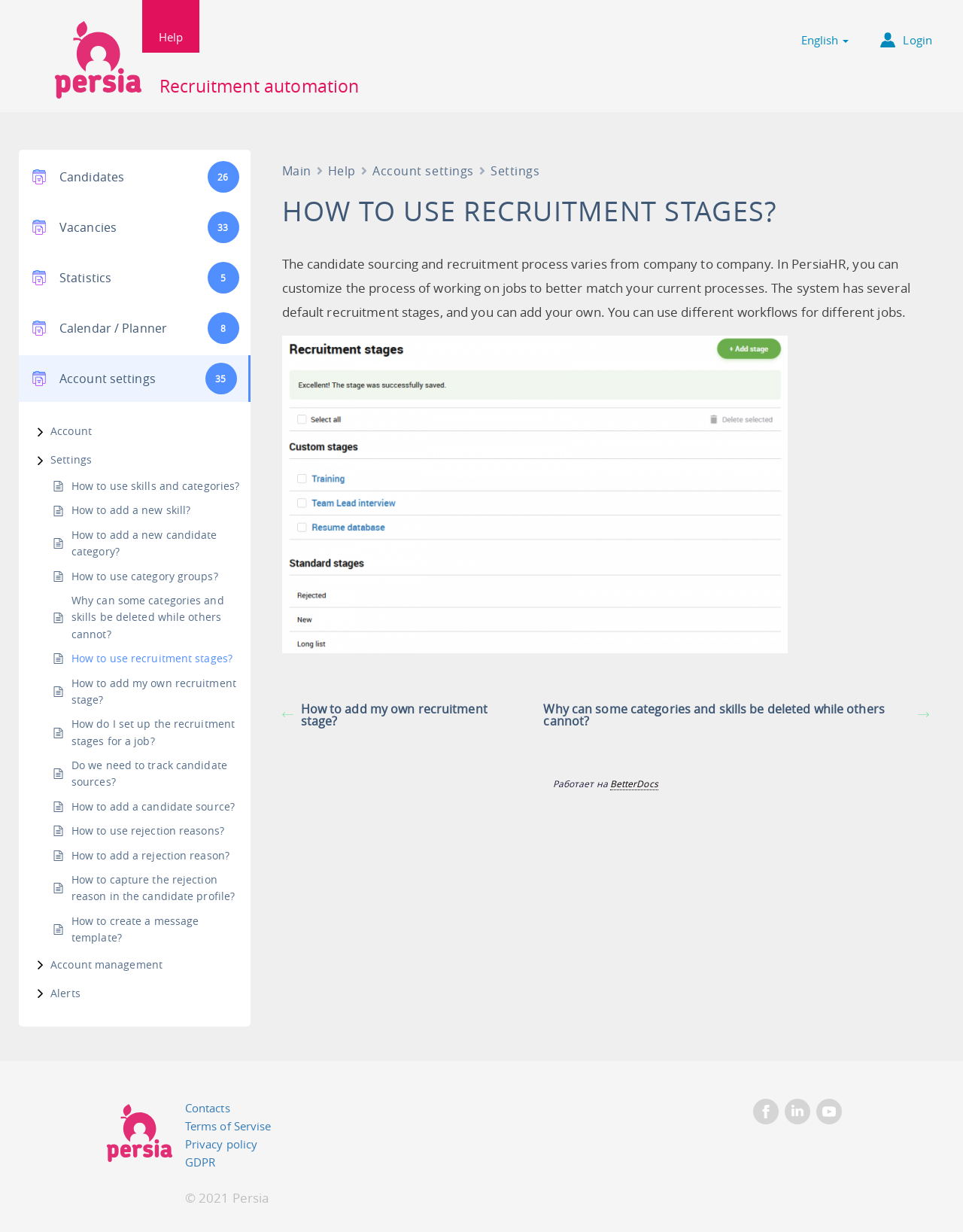Please provide a one-word or short phrase answer to the question:
What is the name of the system being described?

PersiaHR